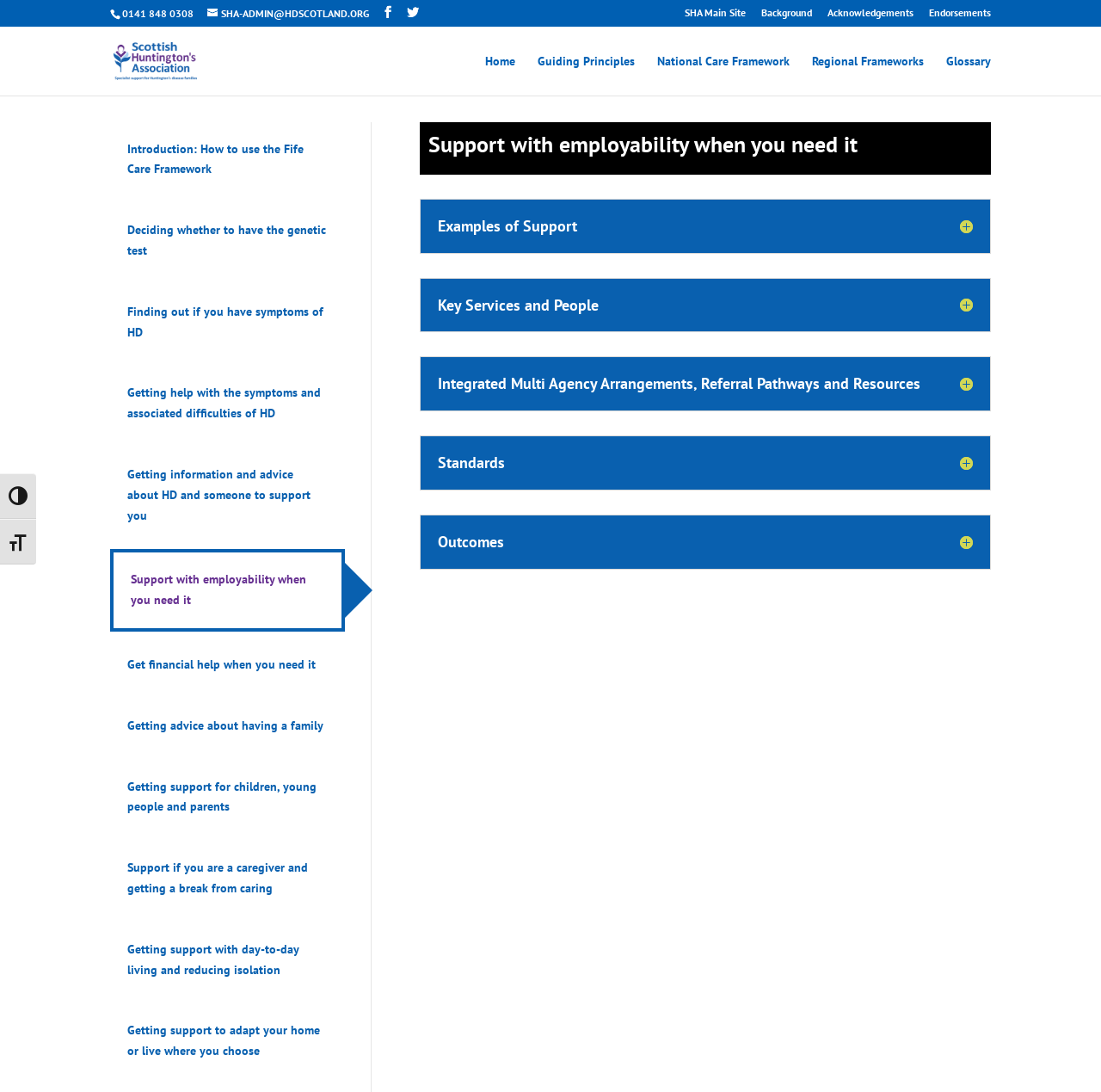Please specify the bounding box coordinates in the format (top-left x, top-left y, bottom-right x, bottom-right y), with values ranging from 0 to 1. Identify the bounding box for the UI component described as follows: Guiding Principles

[0.488, 0.05, 0.577, 0.087]